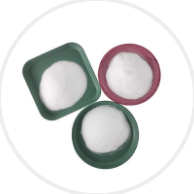What is required to activate the adhesive powder?
From the image, respond with a single word or phrase.

Heat and pressure